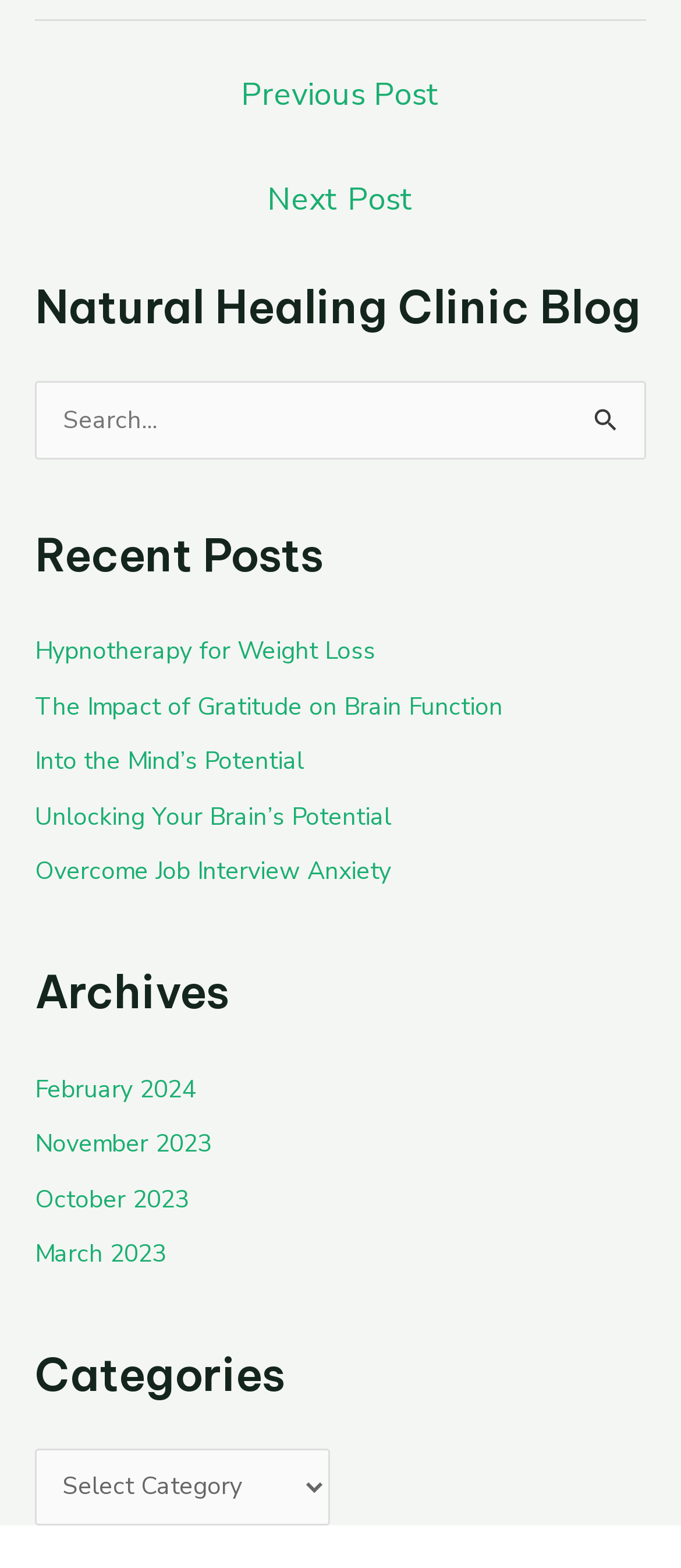Find the bounding box coordinates for the element described here: "parent_node: Search for: value="Search"".

[0.833, 0.243, 0.949, 0.287]